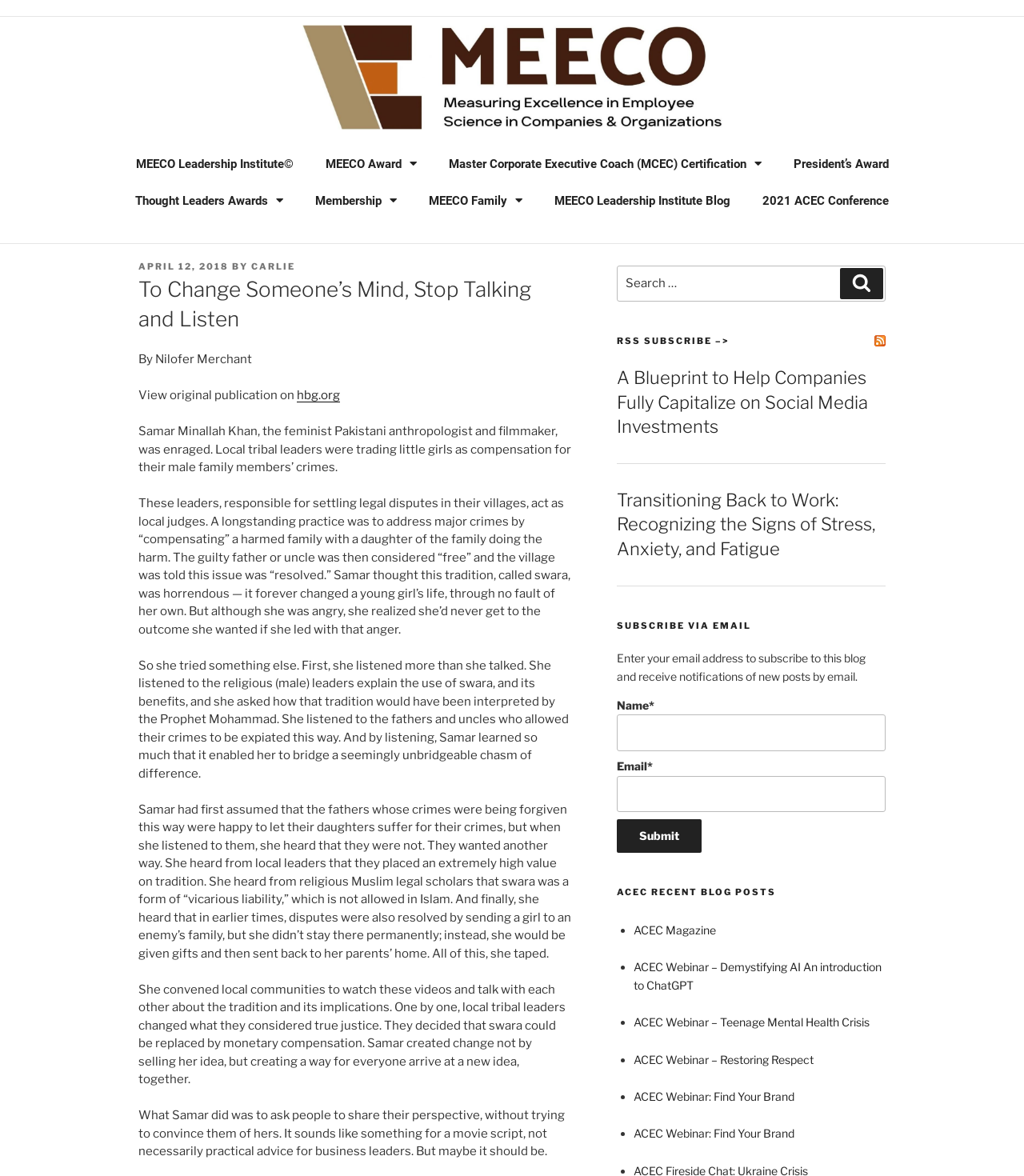By analyzing the image, answer the following question with a detailed response: What is the name of the institute mentioned in the webpage?

The name of the institute mentioned in the webpage is MEECO Leadership Institute, which is linked at the top of the webpage and also mentioned in the text.